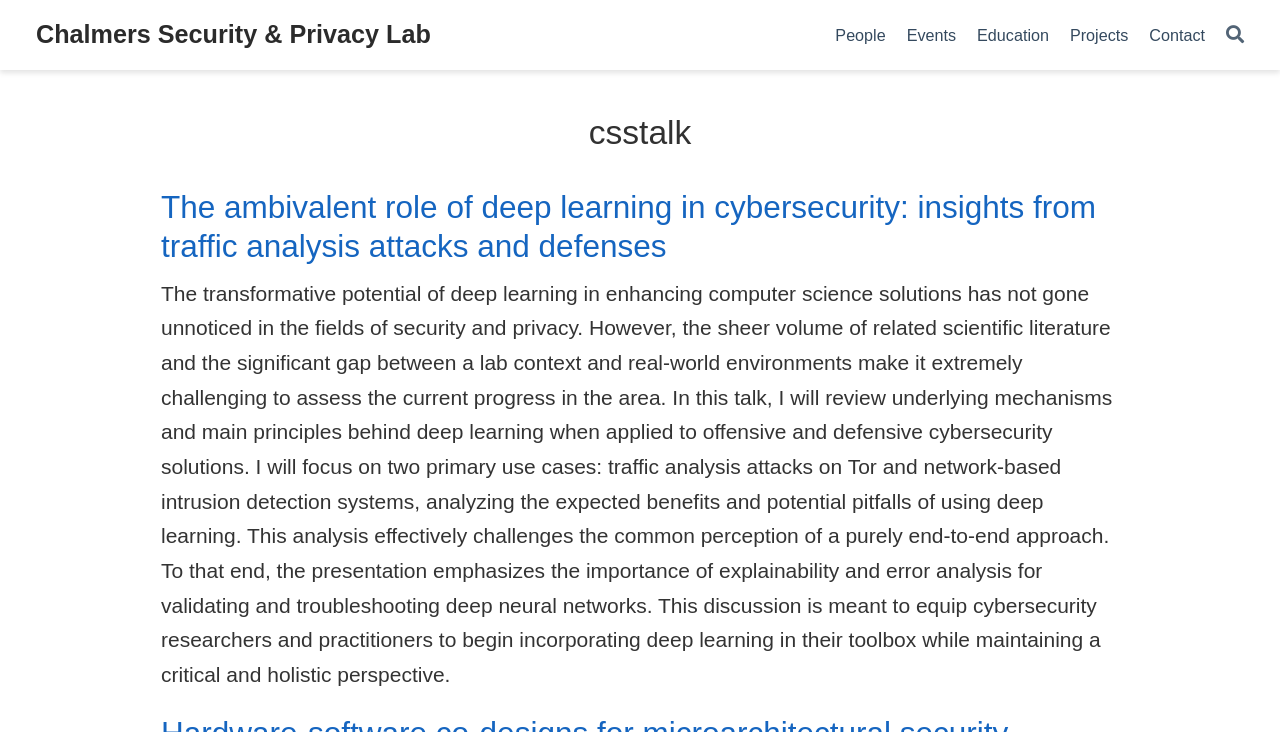Could you please study the image and provide a detailed answer to the question:
What is the name of the lab?

The name of the lab can be found in the top-left corner of the webpage, where it is written as 'Chalmers Security & Privacy Lab'.